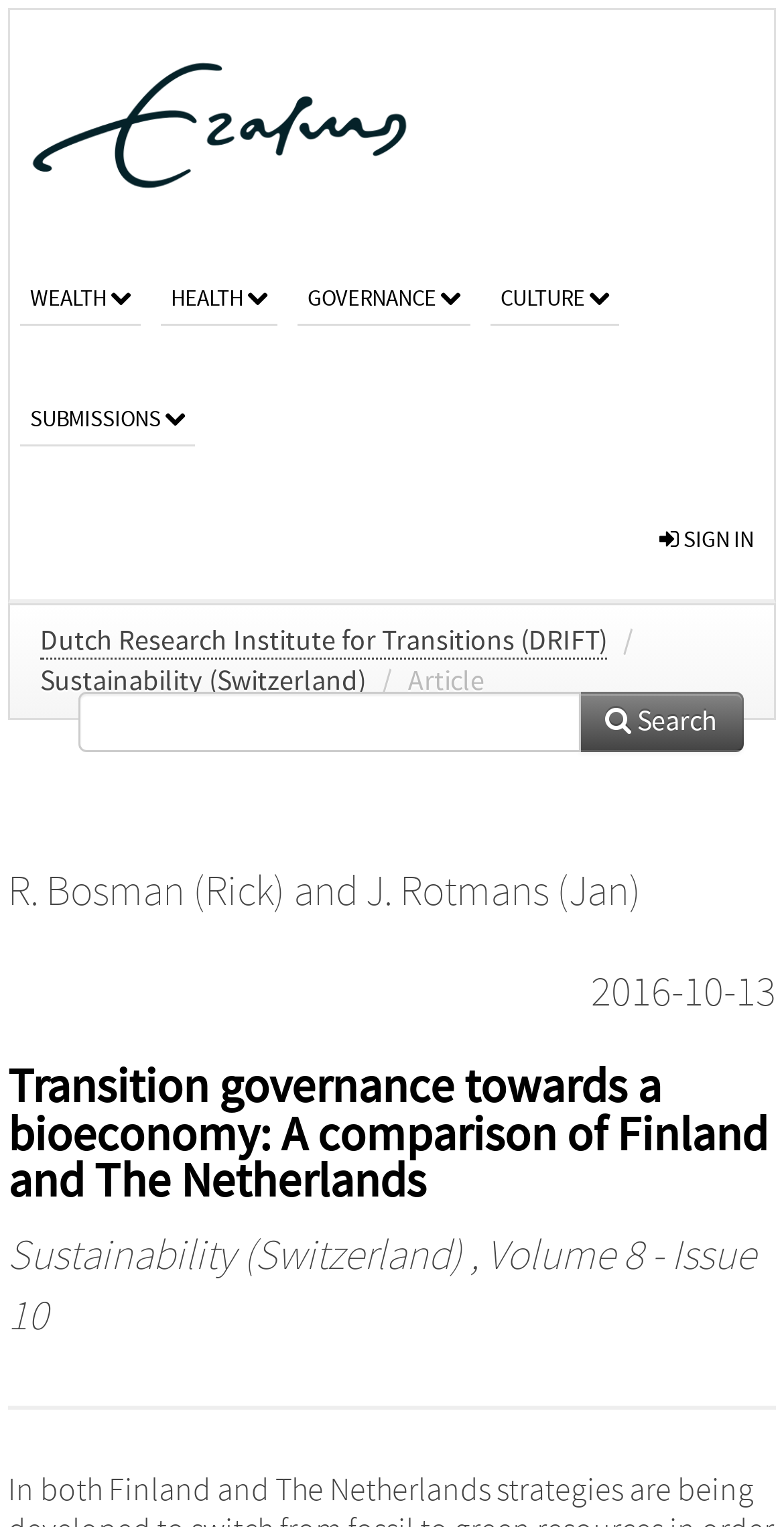What is the publication date of the article?
Based on the image, provide a one-word or brief-phrase response.

2016-10-13